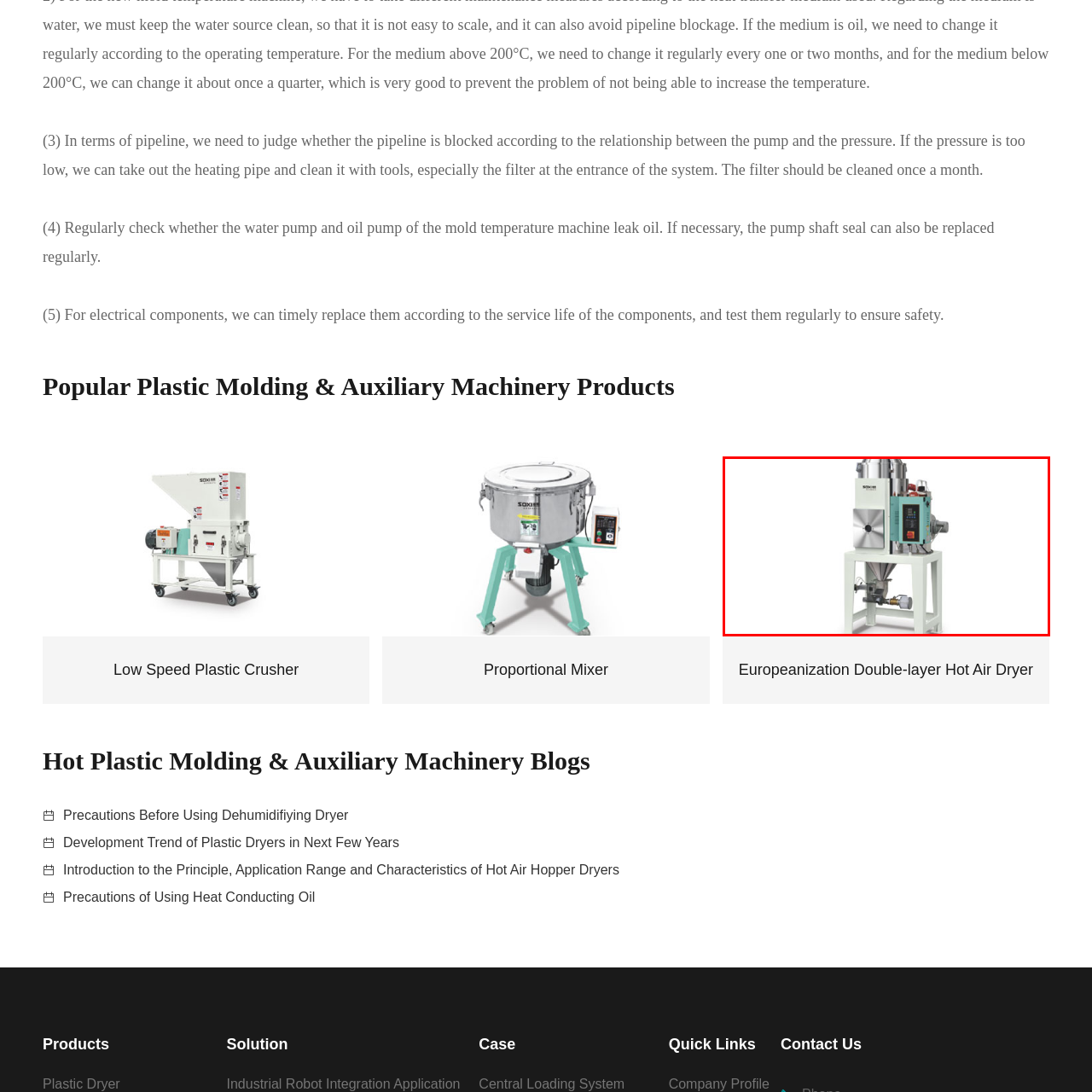Inspect the image outlined in red and answer succinctly: What is the purpose of the control panel?

ease of use